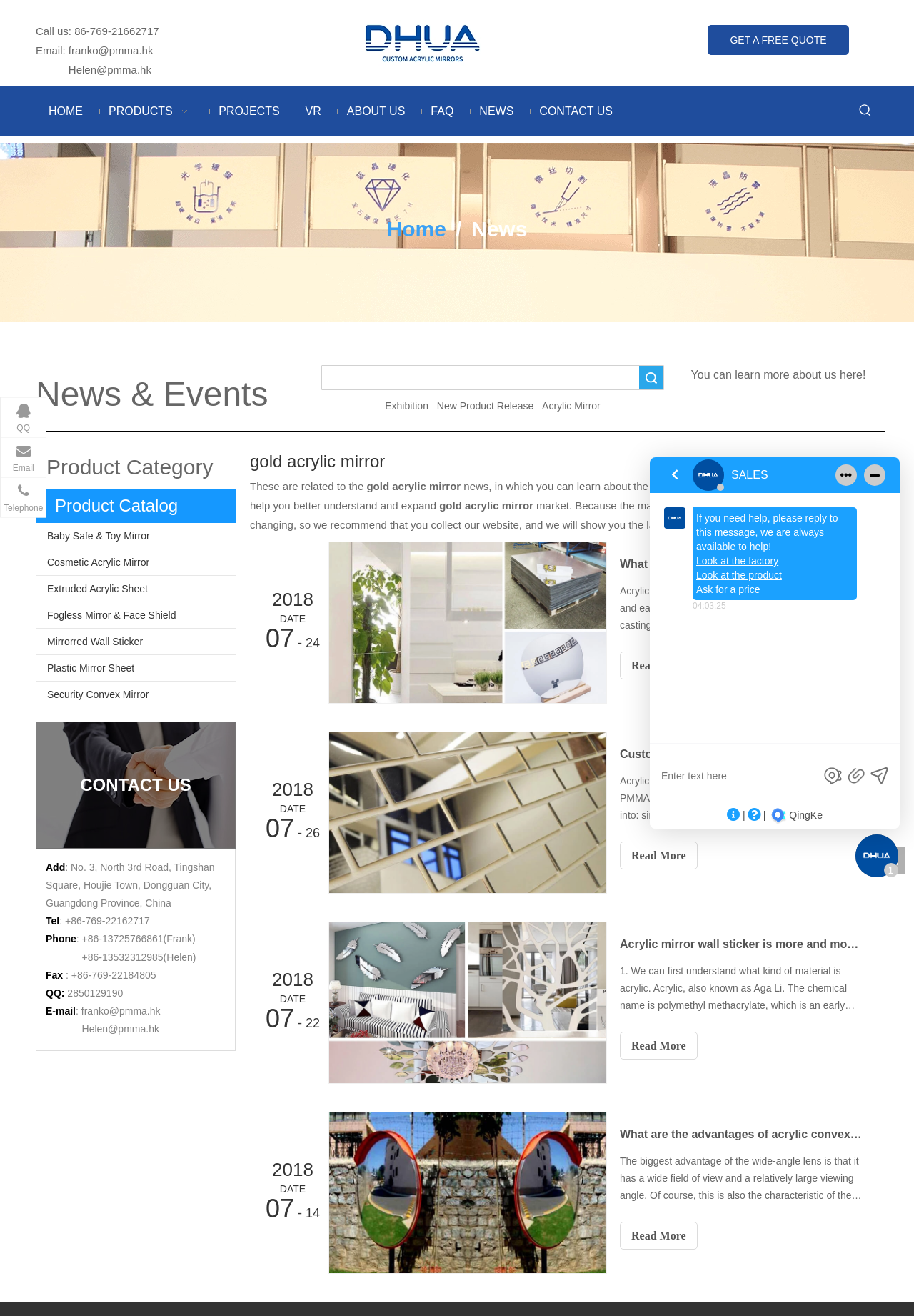What is the phone number to call?
Please elaborate on the answer to the question with detailed information.

I found the phone number by looking at the top-right corner of the webpage, where it says 'Call us: 86-769-21662717'.